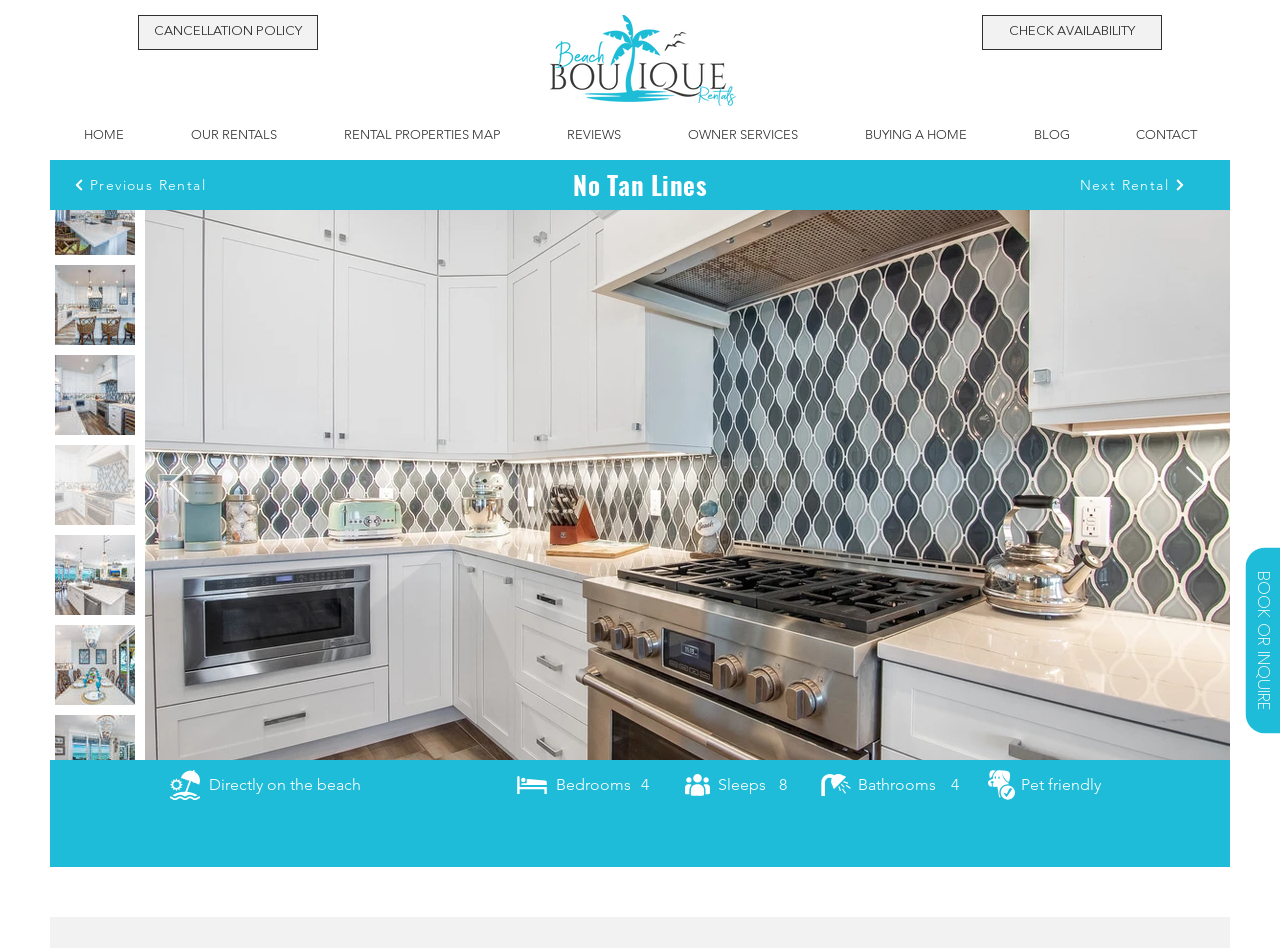Please identify the bounding box coordinates for the region that you need to click to follow this instruction: "View rental properties map".

[0.242, 0.116, 0.416, 0.169]